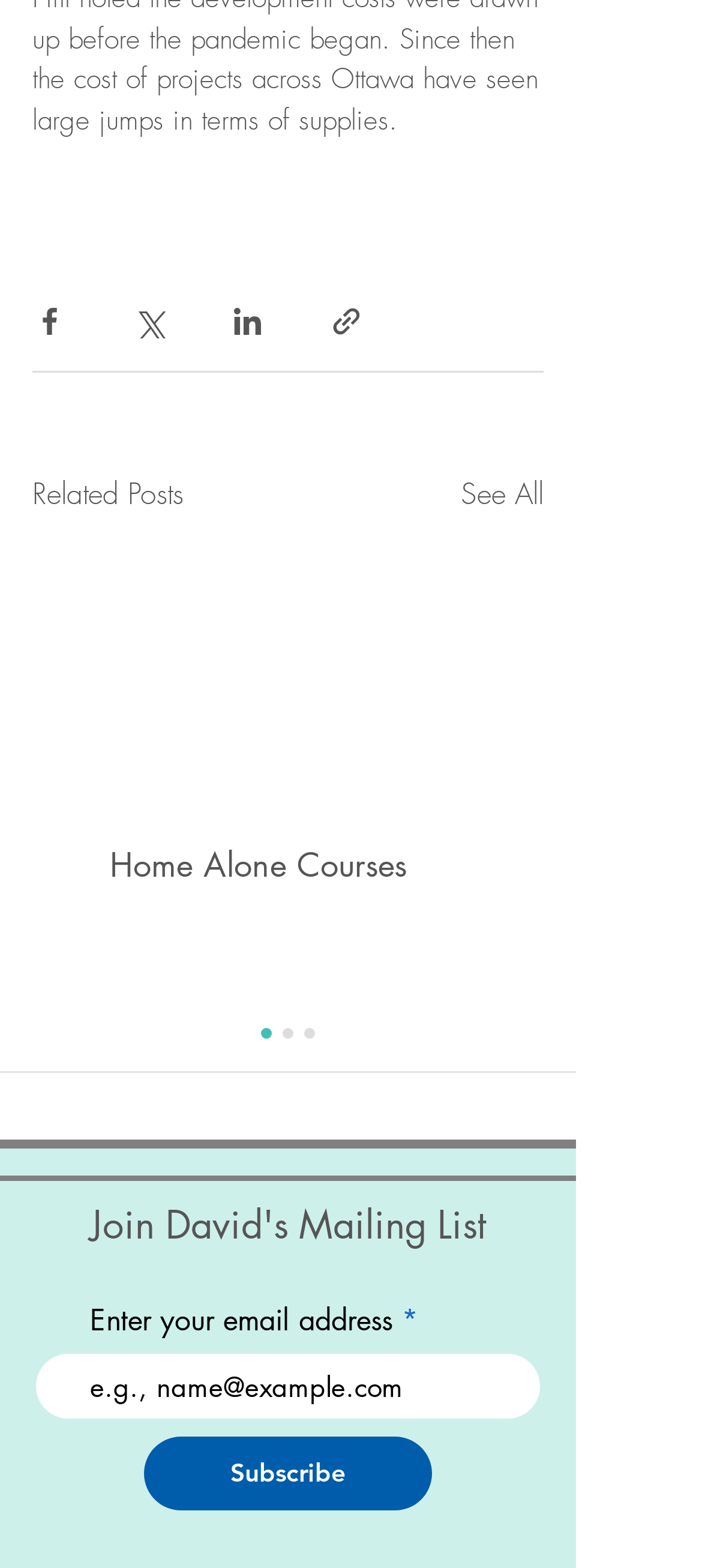Identify the bounding box coordinates for the region of the element that should be clicked to carry out the instruction: "Share via link". The bounding box coordinates should be four float numbers between 0 and 1, i.e., [left, top, right, bottom].

[0.469, 0.194, 0.518, 0.216]